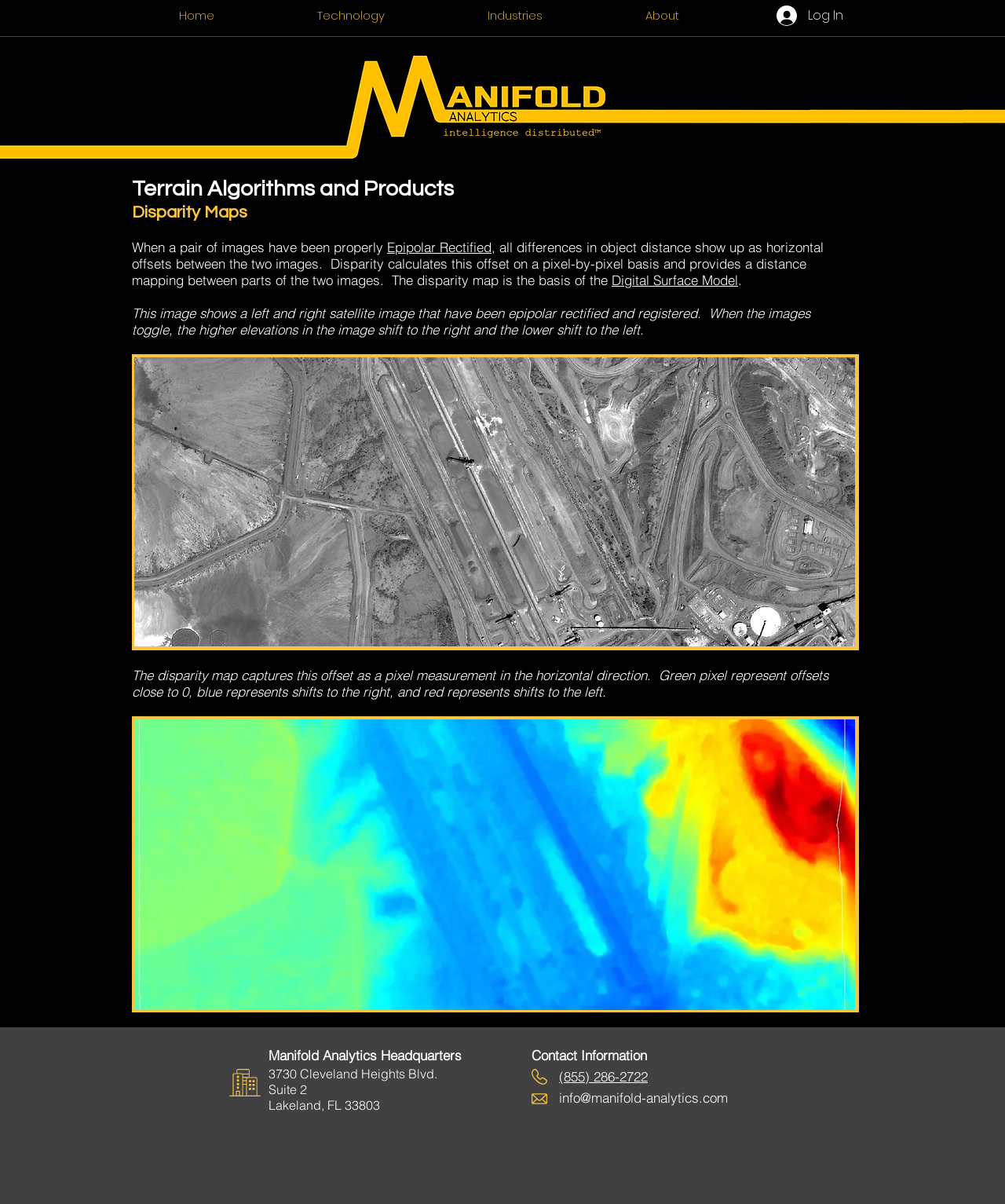Find and extract the text of the primary heading on the webpage.

Terrain Algorithms and Products